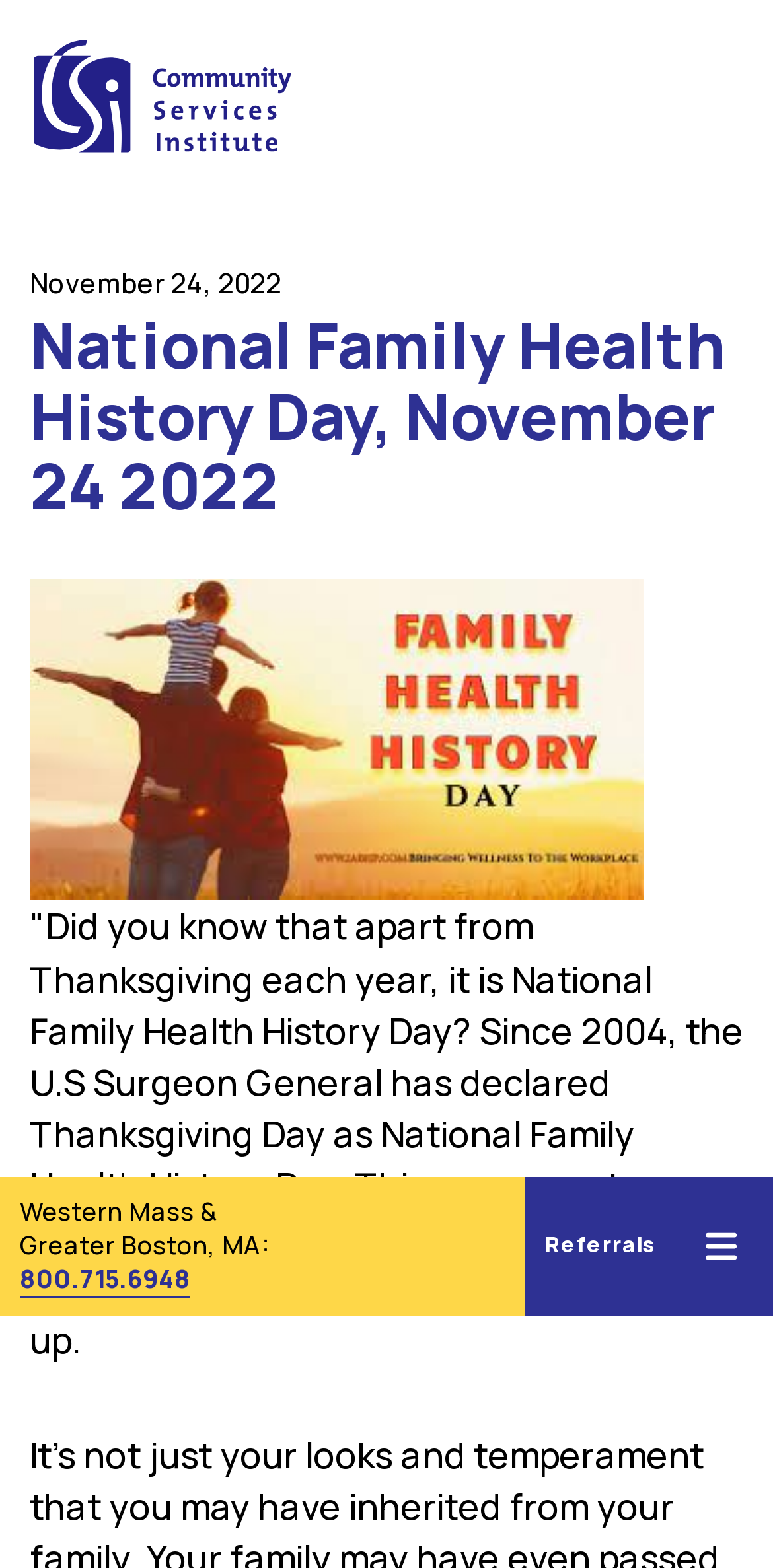What is the purpose of National Family Health History Day?
Give a one-word or short-phrase answer derived from the screenshot.

To discuss health histories